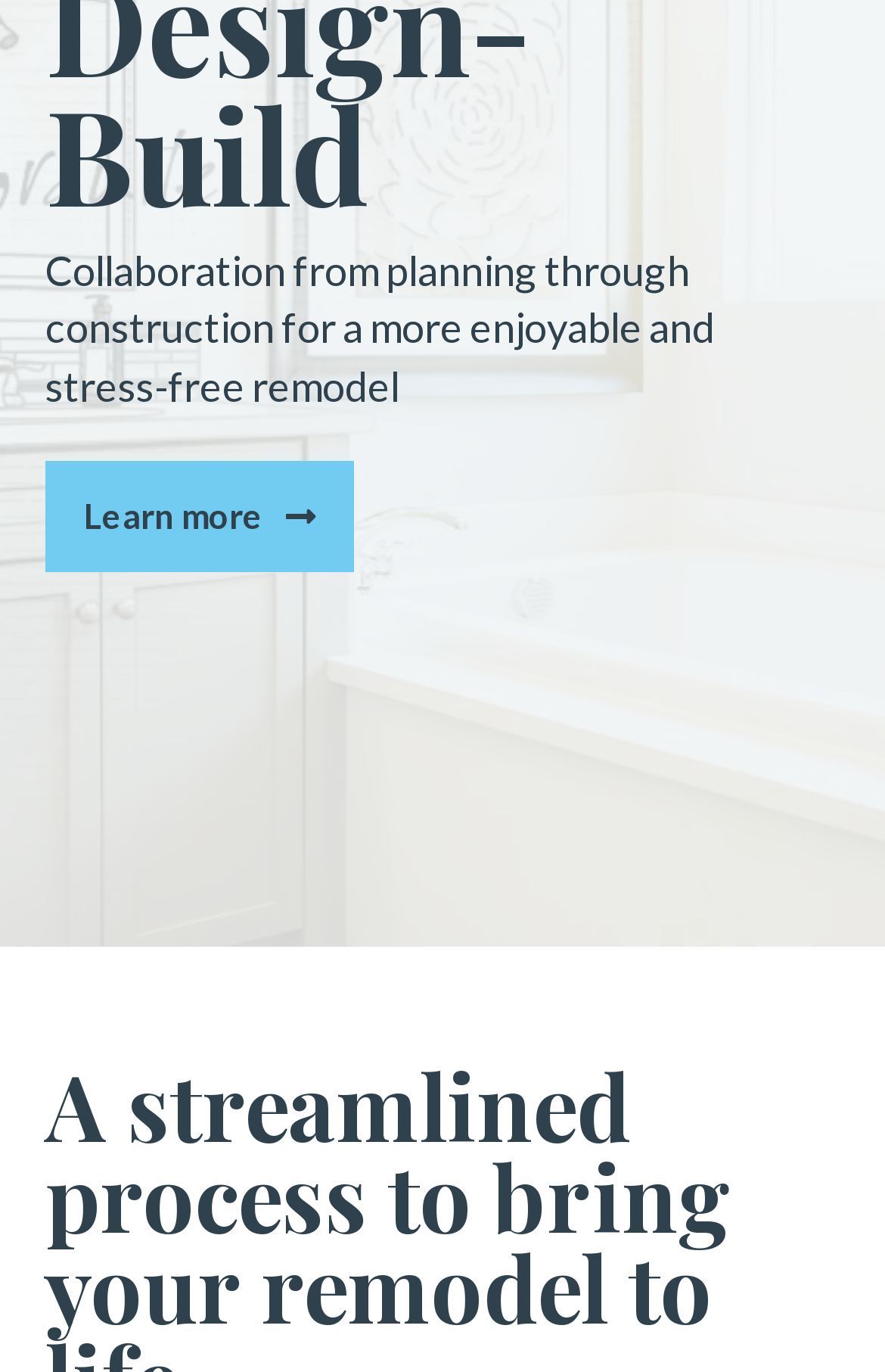Find the bounding box of the web element that fits this description: "Learn more".

[0.051, 0.337, 0.4, 0.418]